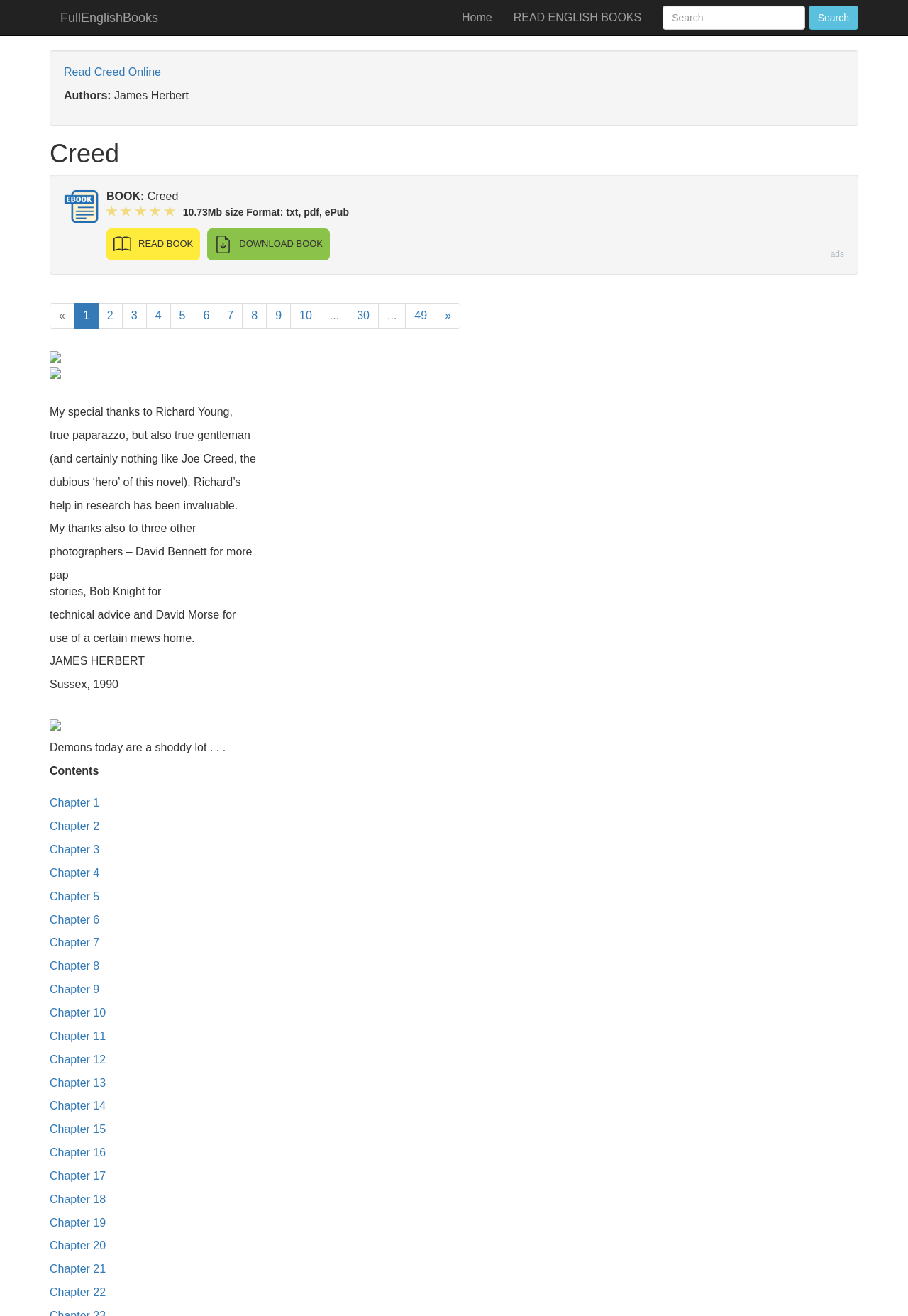What is the name of the book?
Analyze the image and provide a thorough answer to the question.

The name of the book can be found in the heading element with the text 'Creed' and also in the static text element with the text 'BOOK: Creed'.